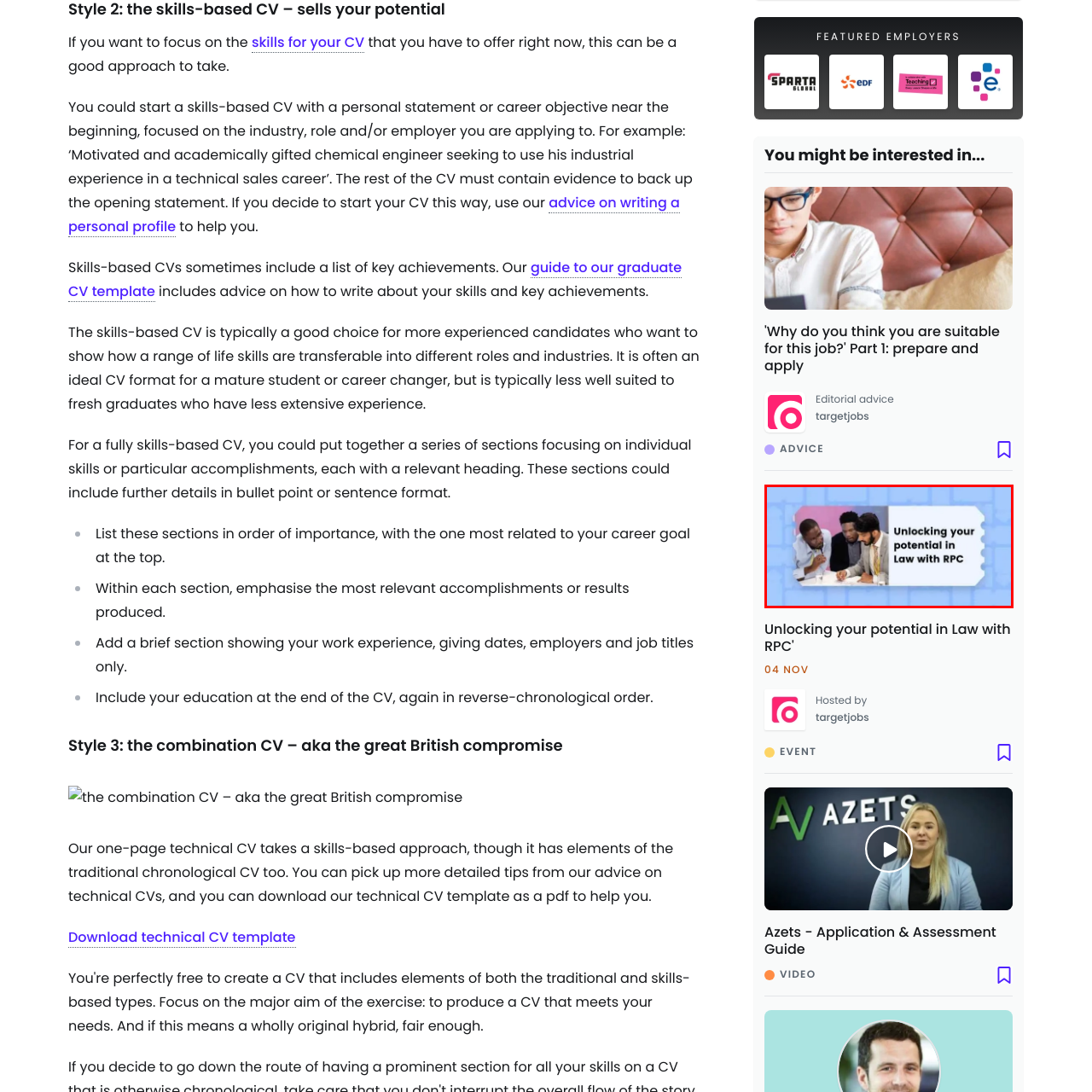Generate a detailed description of the image highlighted within the red border.

The image titled "Unlocking your potential in Law with RPC" features a dynamic scene depicting three professionals engaged in a collaborative discussion or brainstorming session. The individuals, dressed in business attire, closely examine documents or notes laid out on a table, suggesting a focus on strategy and planning within the legal field. The background includes a vibrant pink tone, adding a modern and energetic atmosphere, while the overall design is framed in a ticket-like structure that emphasizes the theme of opportunity. This visual effectively conveys the notion of professional development and support offered by RPC in the legal domain, inviting individuals to explore their potential in this sector.